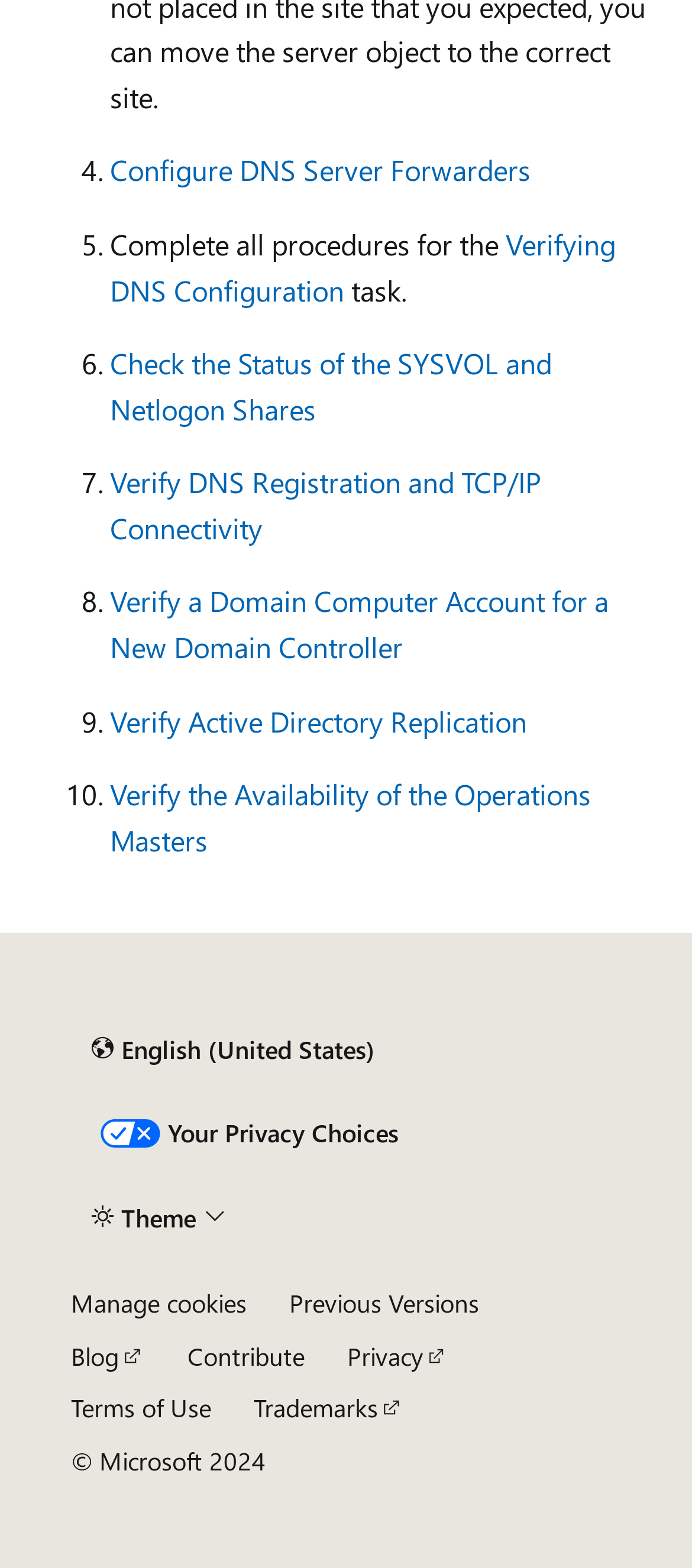What is the language currently set to?
Refer to the image and provide a thorough answer to the question.

I found a link with the text 'Content language selector. Currently set to English (United States).' This indicates that the current language setting is English (United States).